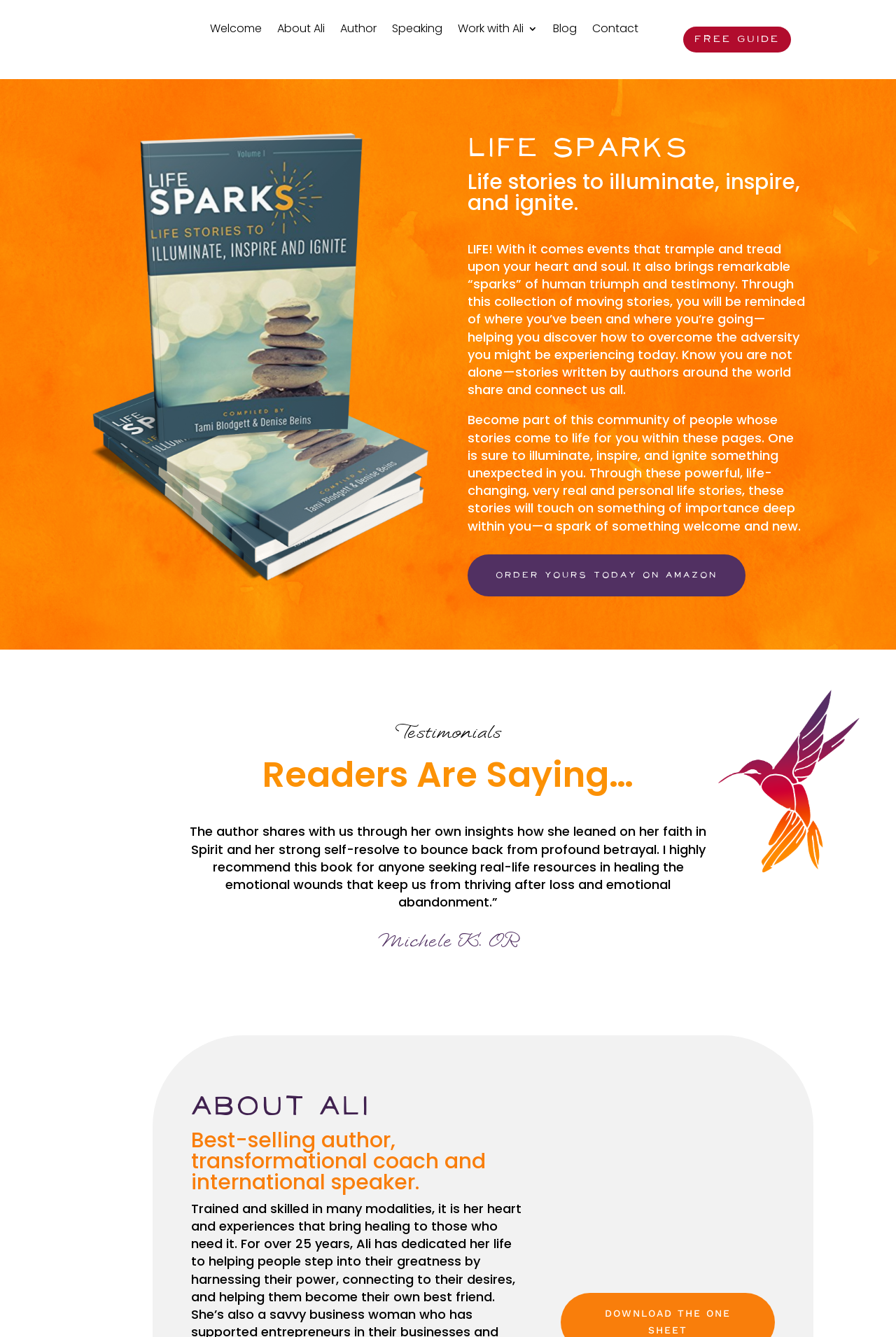Determine the bounding box coordinates of the clickable area required to perform the following instruction: "View Ali's profile". The coordinates should be represented as four float numbers between 0 and 1: [left, top, right, bottom].

[0.213, 0.816, 0.59, 0.845]